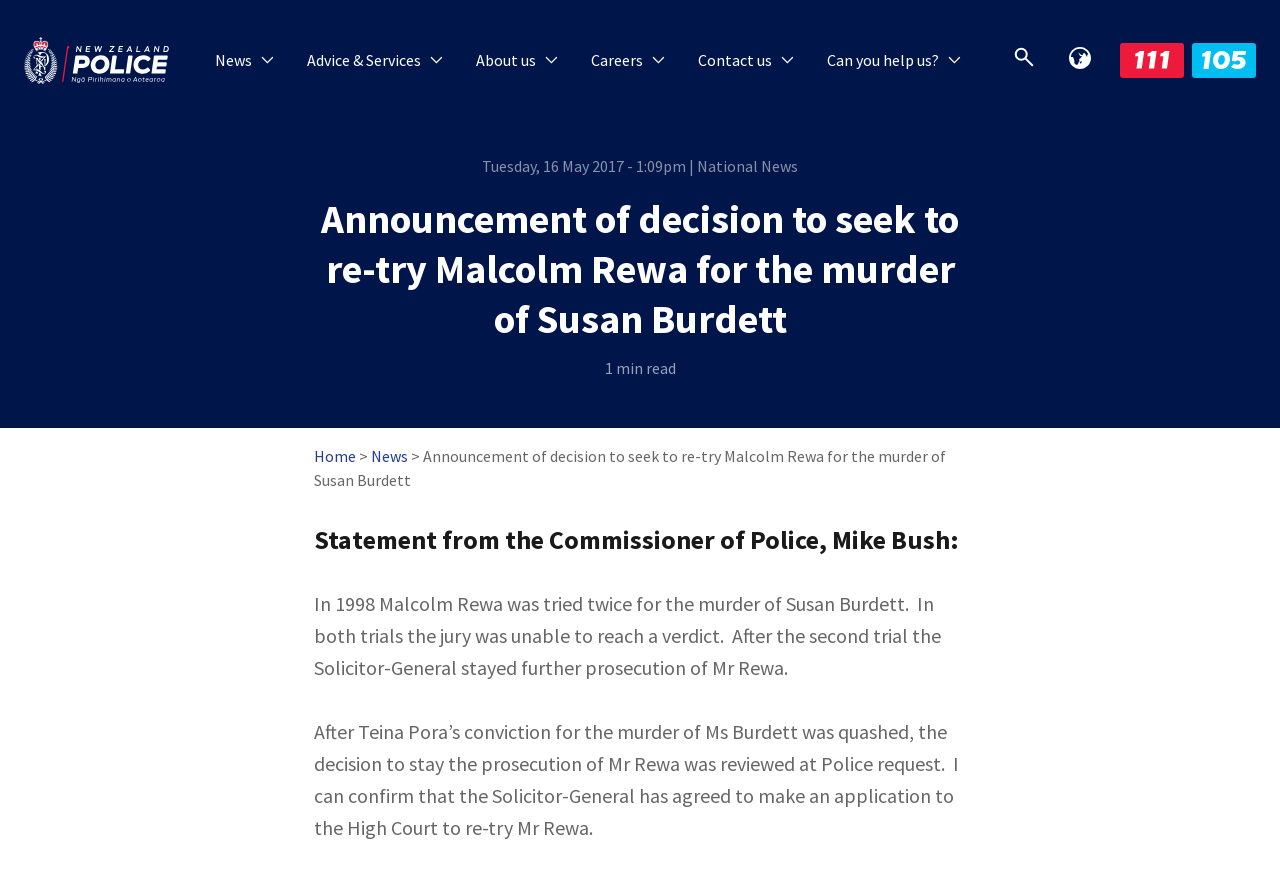Describe every aspect of the webpage in a detailed manner.

The webpage is from the New Zealand Police website, with a main content area that can be accessed via a "Skip to main content" link at the top left corner. The top section of the page features a navigation menu with links to "News", "Advice & Services", "About us", "Careers", "Contact us", and "Can you help us?", each accompanied by a small icon. On the right side of the navigation menu, there are buttons for searching and accessing different language options, represented by a globe icon.

Below the navigation menu, there is a header section with a date and time stamp, "Tuesday, 16 May 2017 - 1:09pm", followed by a category label "National News". The main heading of the page, "Announcement of decision to seek to re-try Malcolm Rewa for the murder of Susan Burdett", is prominently displayed in the center of the page.

Under the main heading, there is a brief summary of the article, "1 min read", and a breadcrumb navigation trail showing the path from the "Home" page to the current "News" section. The main content of the page is a statement from the Commissioner of Police, Mike Bush, which discusses the decision to re-try Malcolm Rewa for the murder of Susan Burdett. The statement is divided into three paragraphs, providing background information on the case and the reasons for the decision to re-try Rewa.